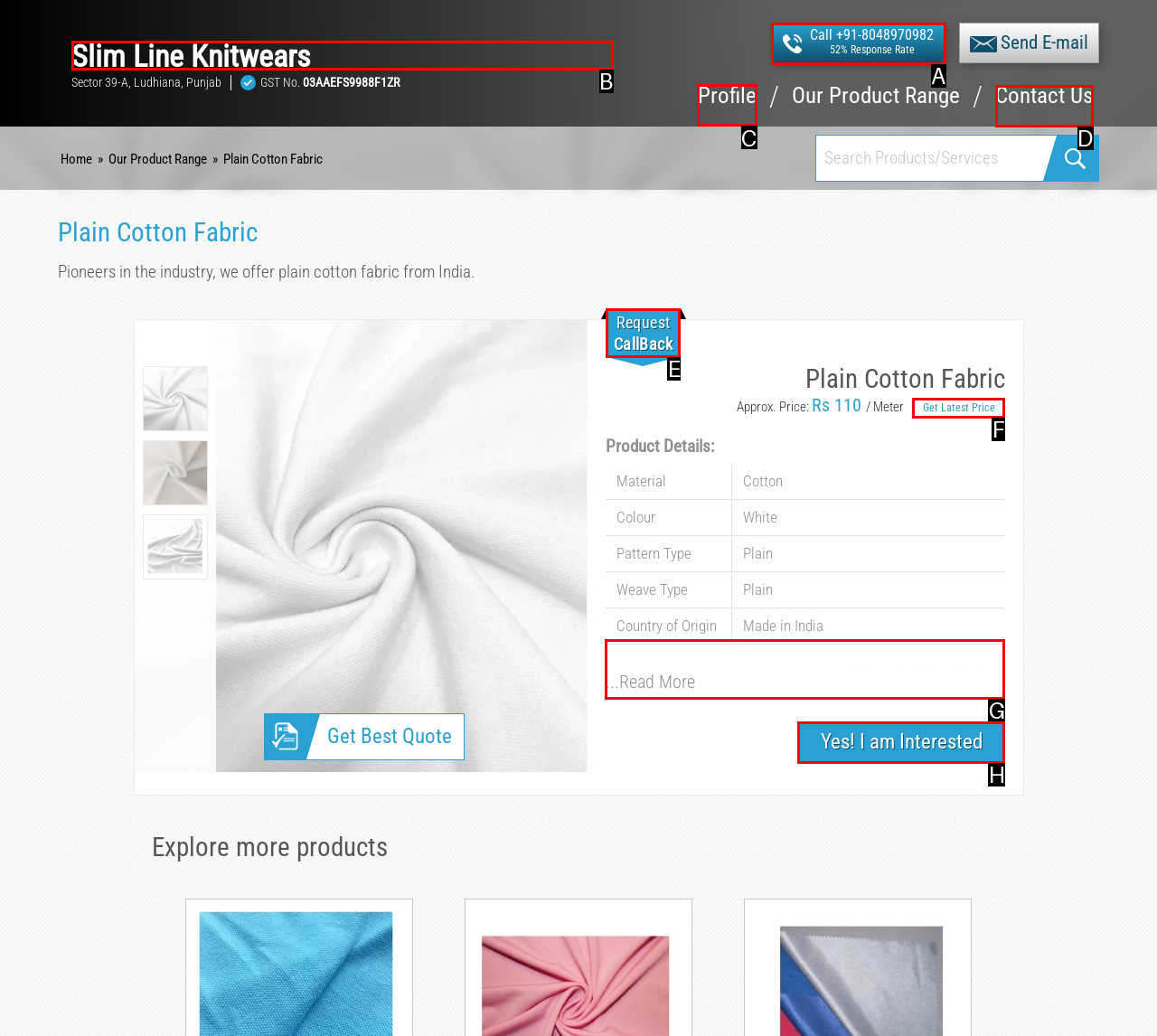What option should I click on to execute the task: Visit the company profile? Give the letter from the available choices.

C